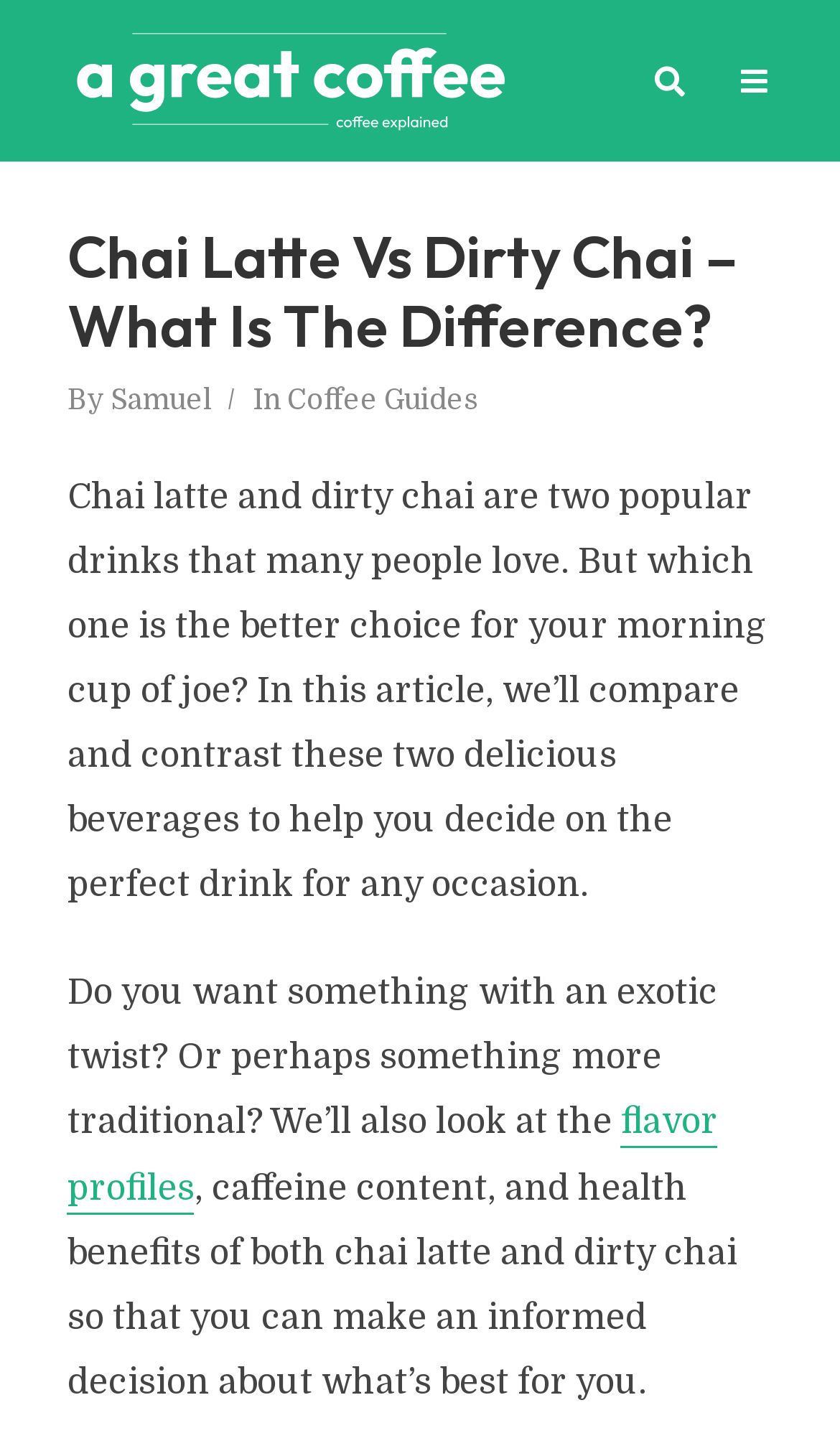What aspects of chai latte and dirty chai are compared in this article?
Please elaborate on the answer to the question with detailed information.

The article compares the flavor profiles, caffeine content, and health benefits of both chai latte and dirty chai to help readers make an informed decision about what's best for them.